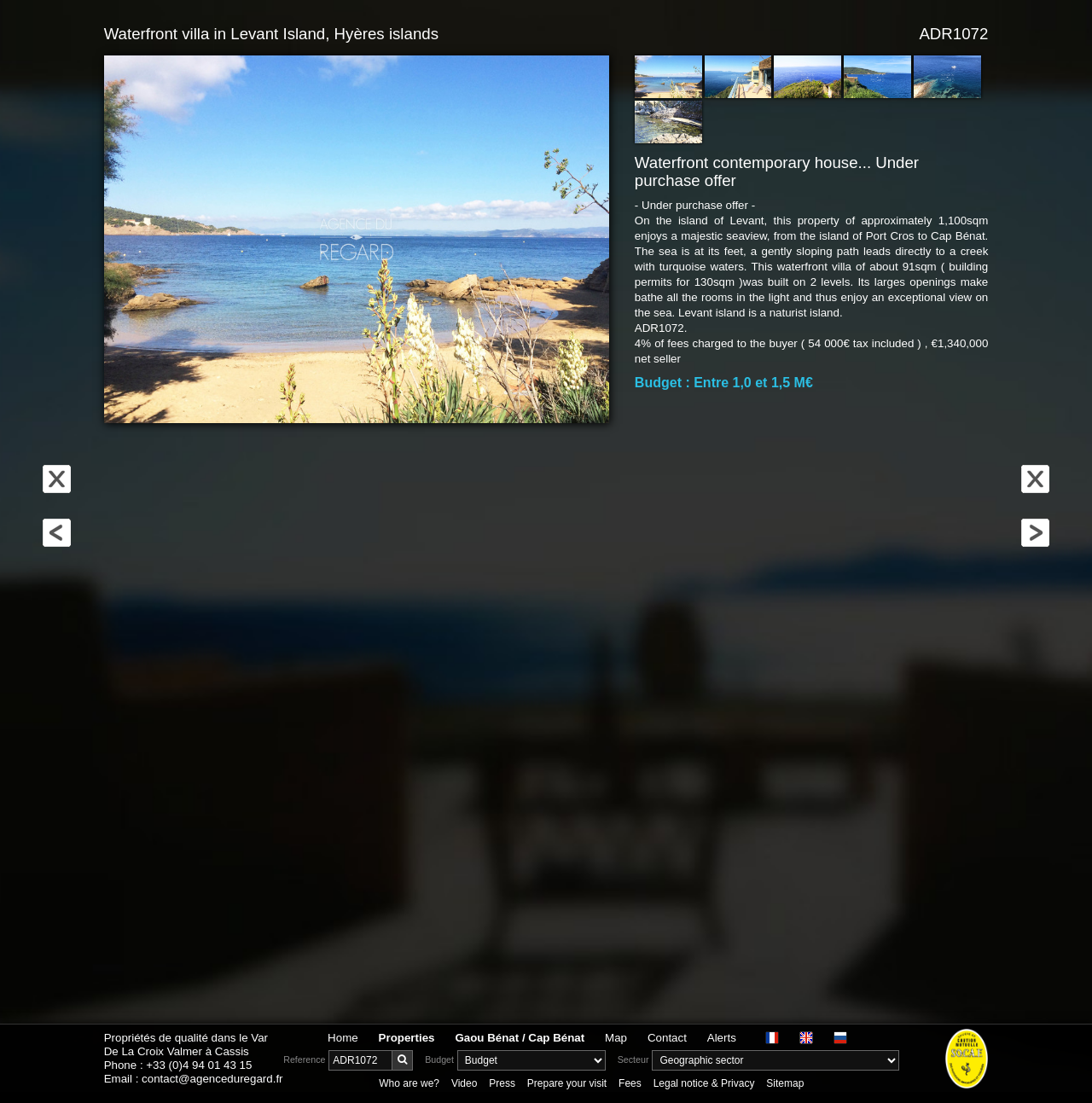Please identify the coordinates of the bounding box for the clickable region that will accomplish this instruction: "Select a budget".

[0.419, 0.952, 0.555, 0.971]